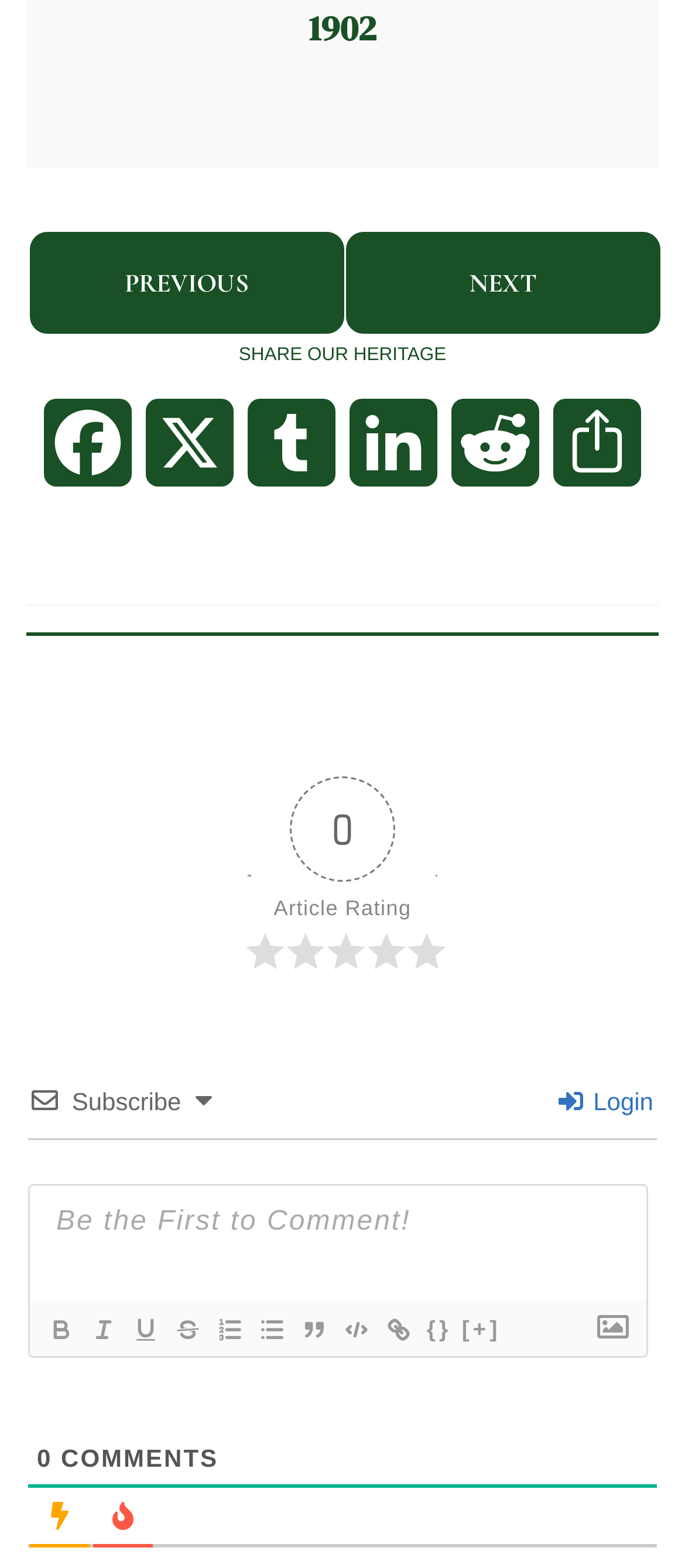Respond with a single word or phrase to the following question: What is the purpose of the buttons at the bottom?

Text formatting